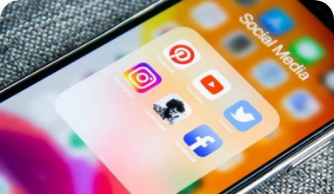Respond to the question below with a concise word or phrase:
How many social media app icons are prominently featured?

5